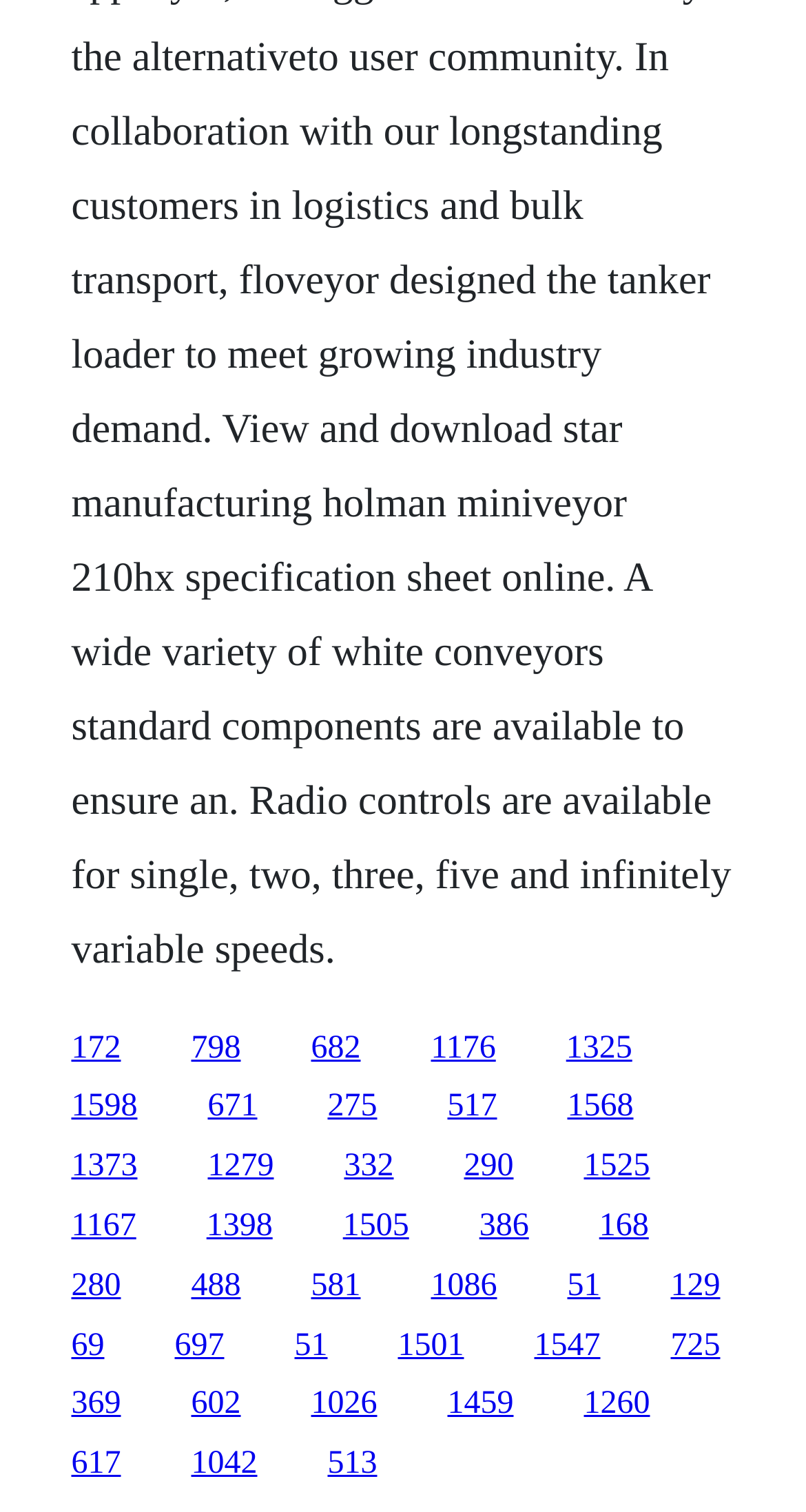Answer the question using only one word or a concise phrase: What is the number of links on the webpage?

30